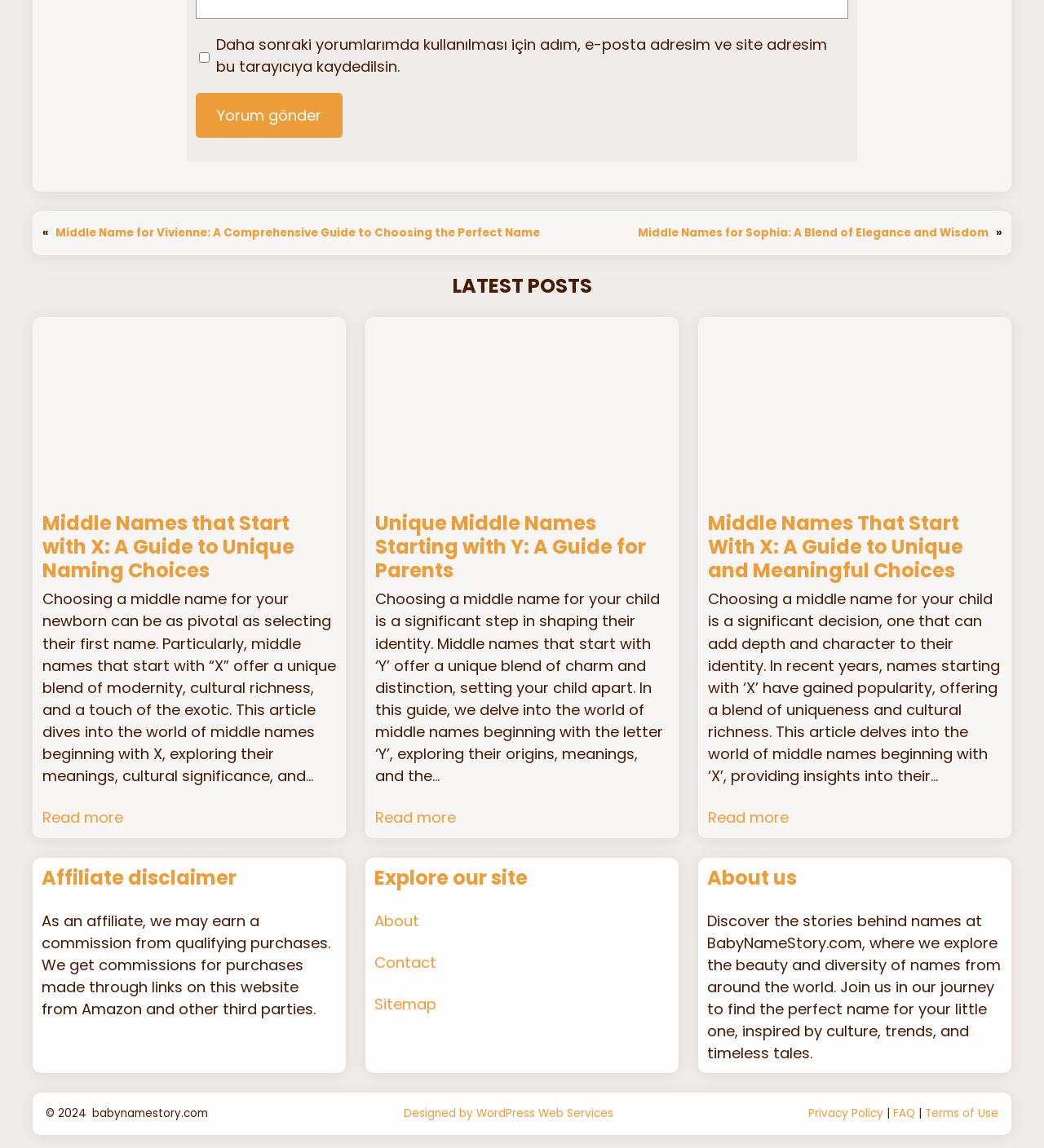Please specify the coordinates of the bounding box for the element that should be clicked to carry out this instruction: "Click the 'Yorum gönder' button". The coordinates must be four float numbers between 0 and 1, formatted as [left, top, right, bottom].

[0.188, 0.081, 0.328, 0.12]